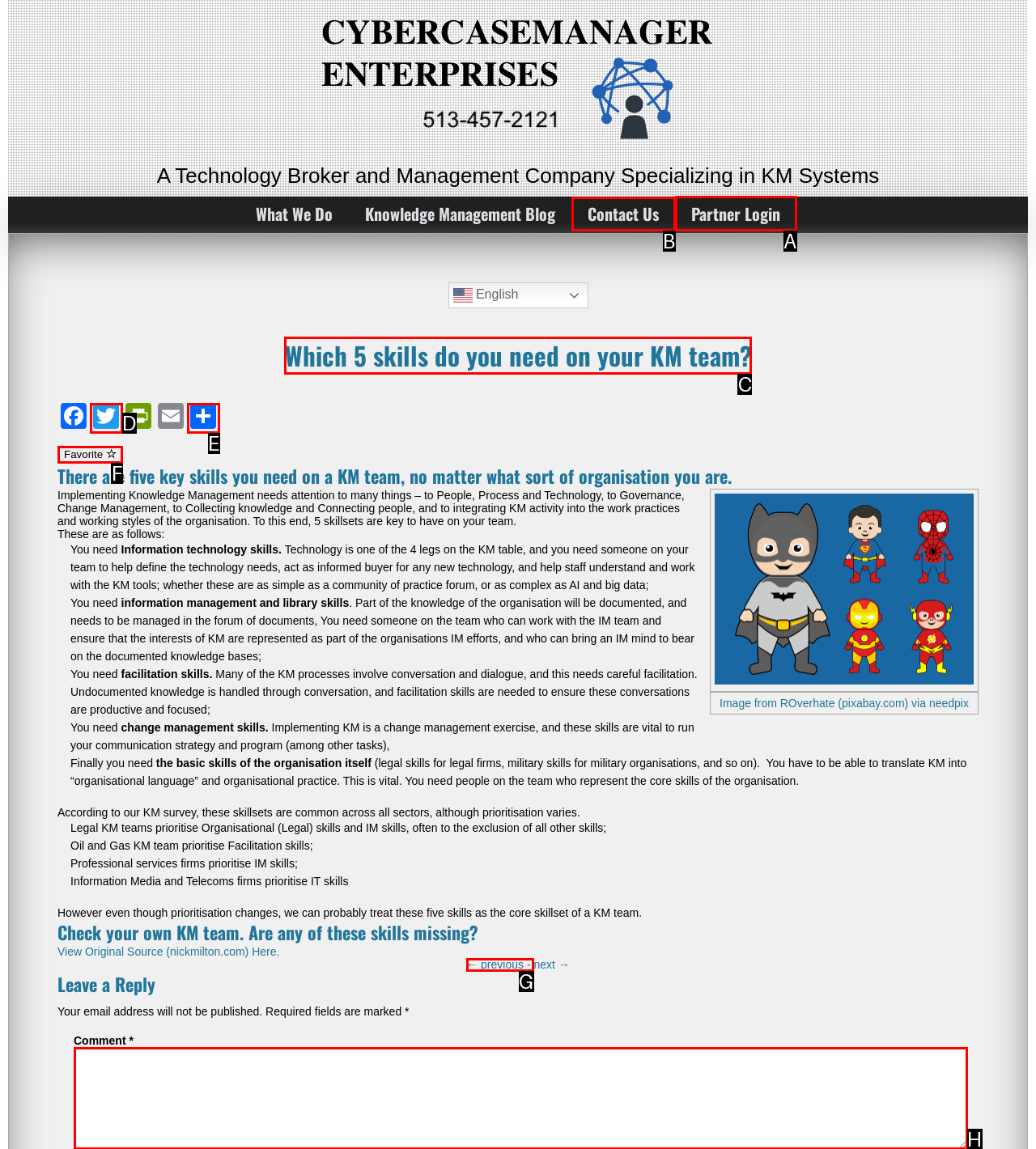Select the HTML element that should be clicked to accomplish the task: View the Archives Reply with the corresponding letter of the option.

None